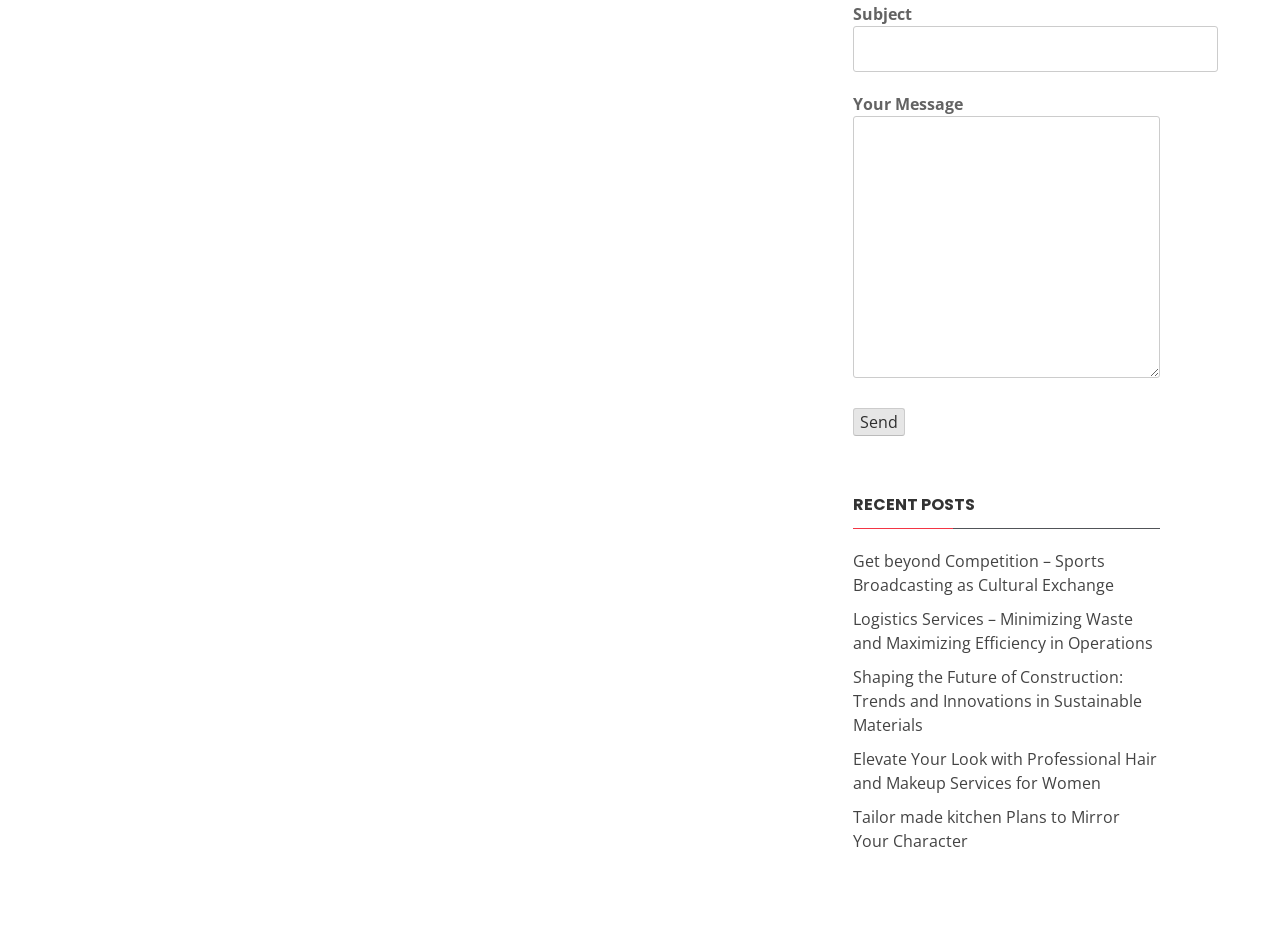Determine the bounding box coordinates for the UI element described. Format the coordinates as (top-left x, top-left y, bottom-right x, bottom-right y) and ensure all values are between 0 and 1. Element description: Themeinwp

[0.645, 0.953, 0.716, 0.974]